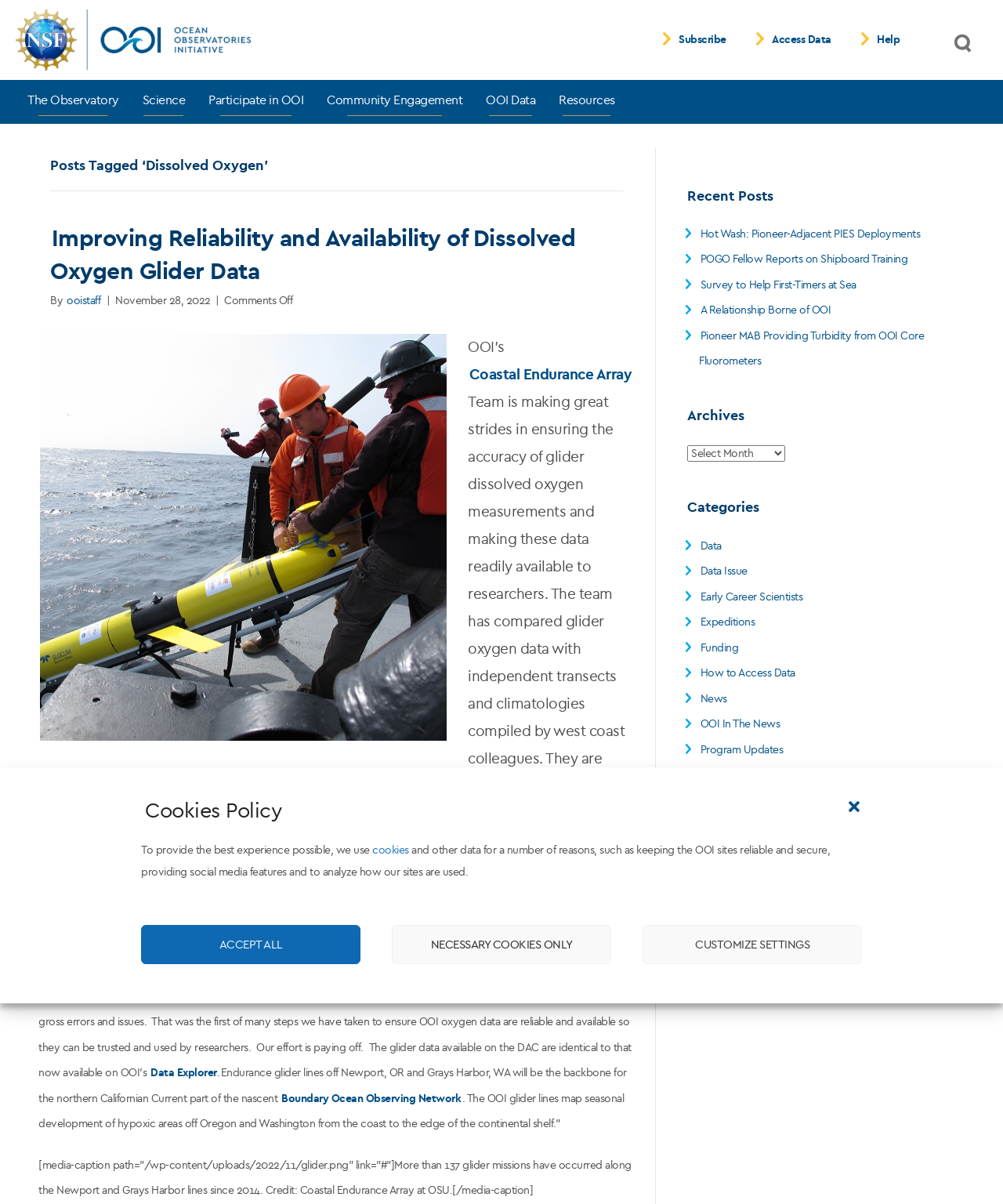Please provide a brief answer to the following inquiry using a single word or phrase:
What is the name of the initiative?

Ocean Observatories Initiative